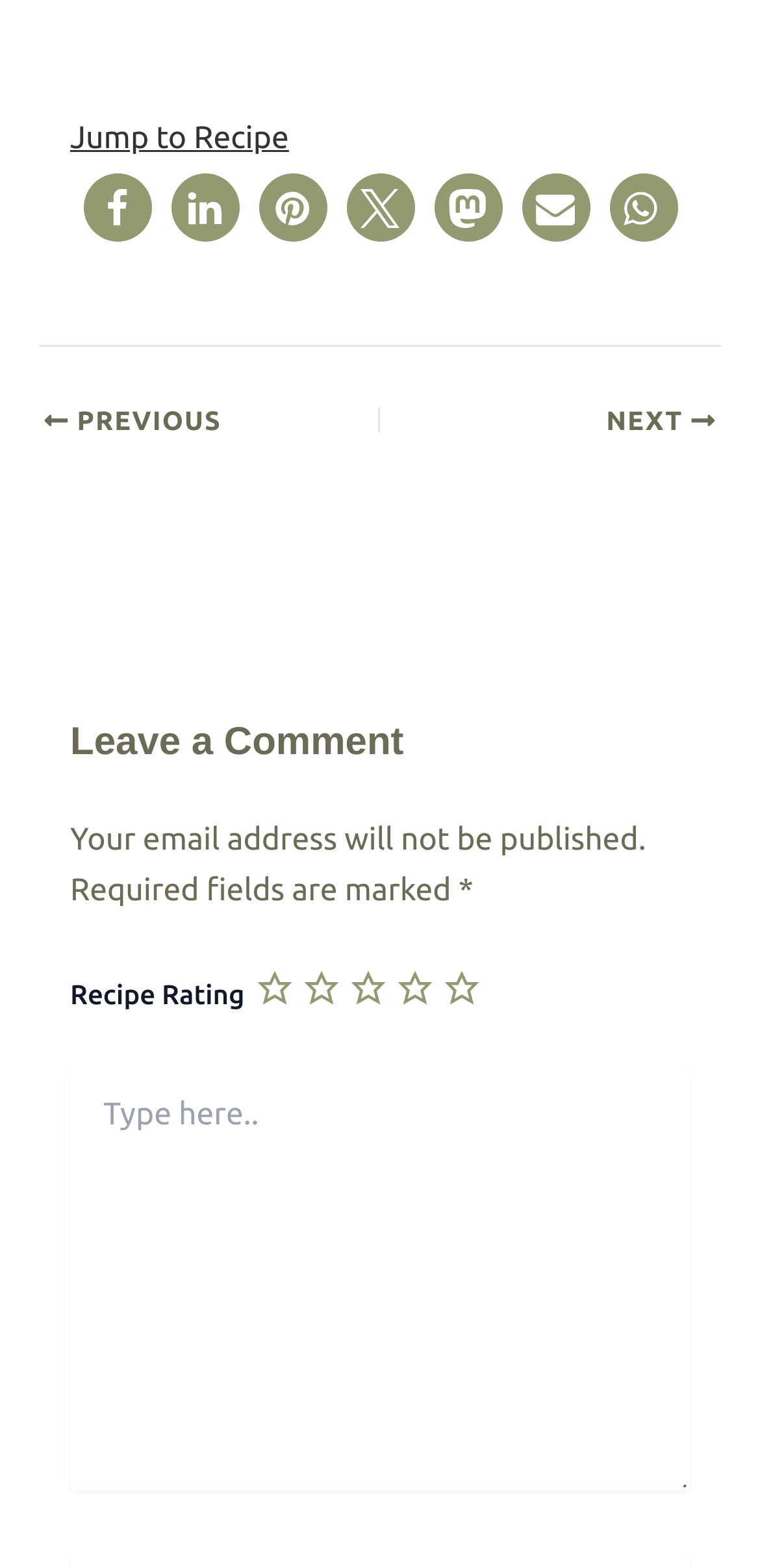Using the provided description: "Jump to Recipe", find the bounding box coordinates of the corresponding UI element. The output should be four float numbers between 0 and 1, in the format [left, top, right, bottom].

[0.092, 0.077, 0.38, 0.099]